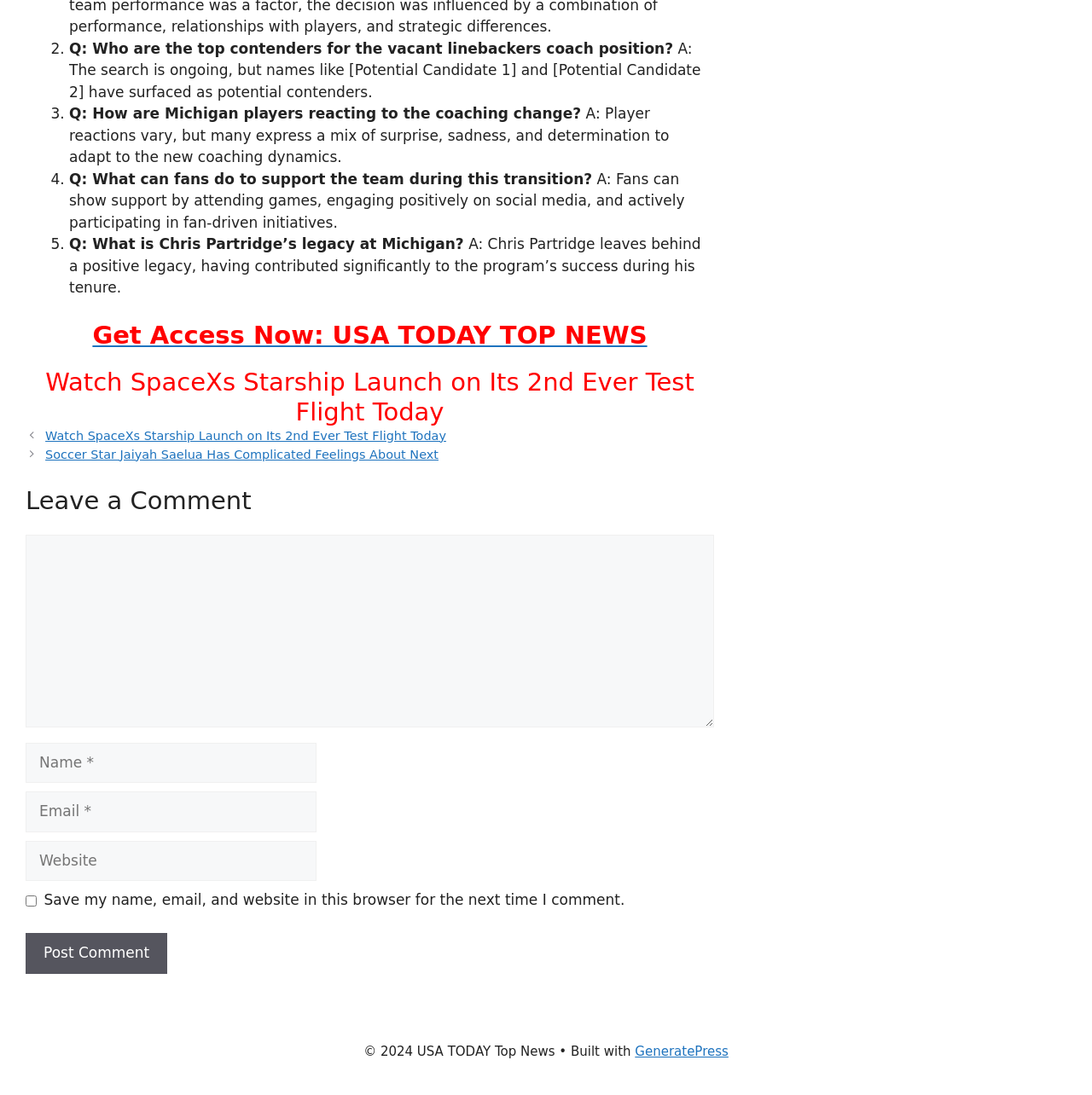Please identify the bounding box coordinates of the element I need to click to follow this instruction: "Click on 'Watch SpaceXs Starship Launch on Its 2nd Ever Test Flight Today'".

[0.042, 0.336, 0.636, 0.389]